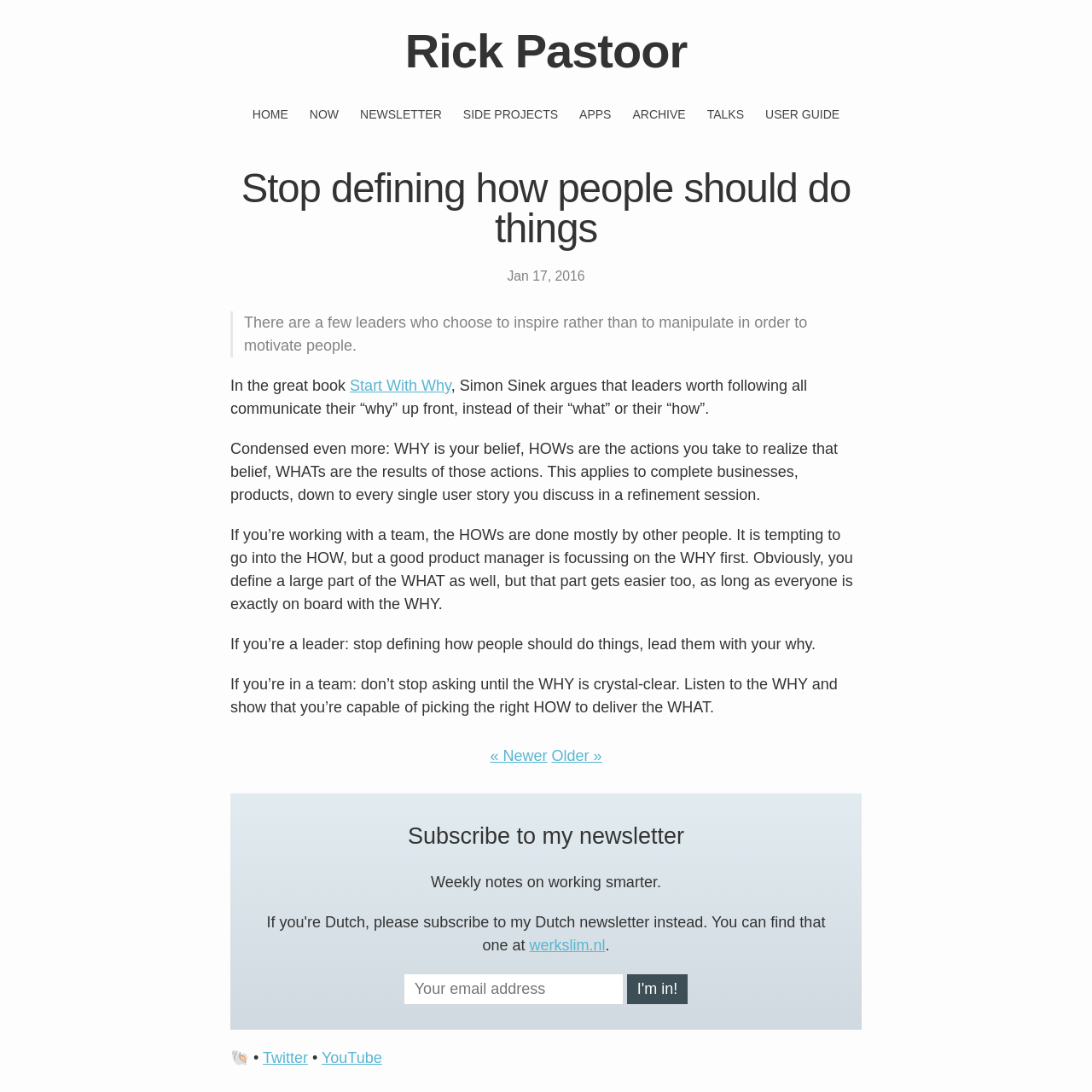Show the bounding box coordinates for the HTML element as described: "March 2021".

None